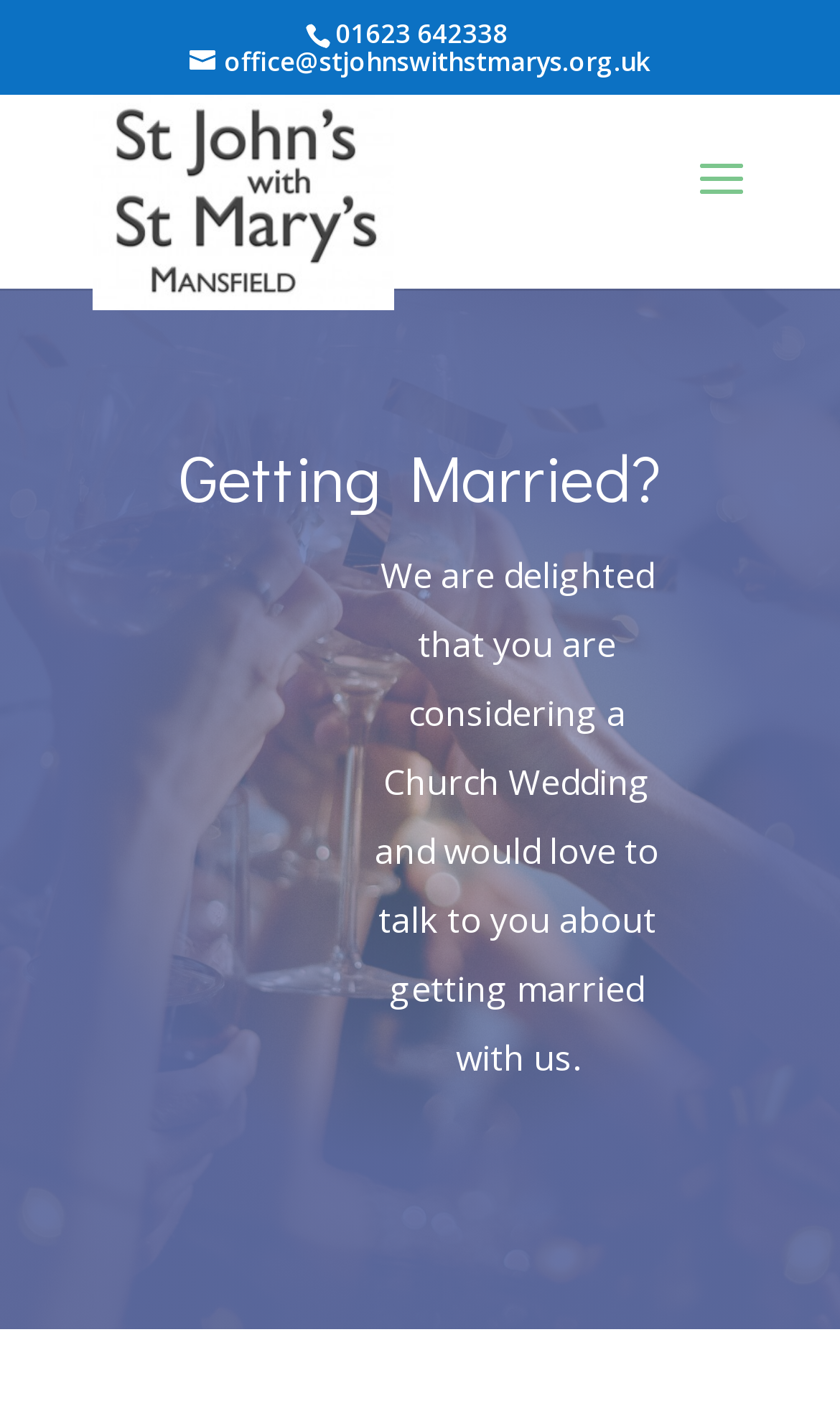Predict the bounding box of the UI element based on the description: "Pairs matching". The coordinates should be four float numbers between 0 and 1, formatted as [left, top, right, bottom].

None